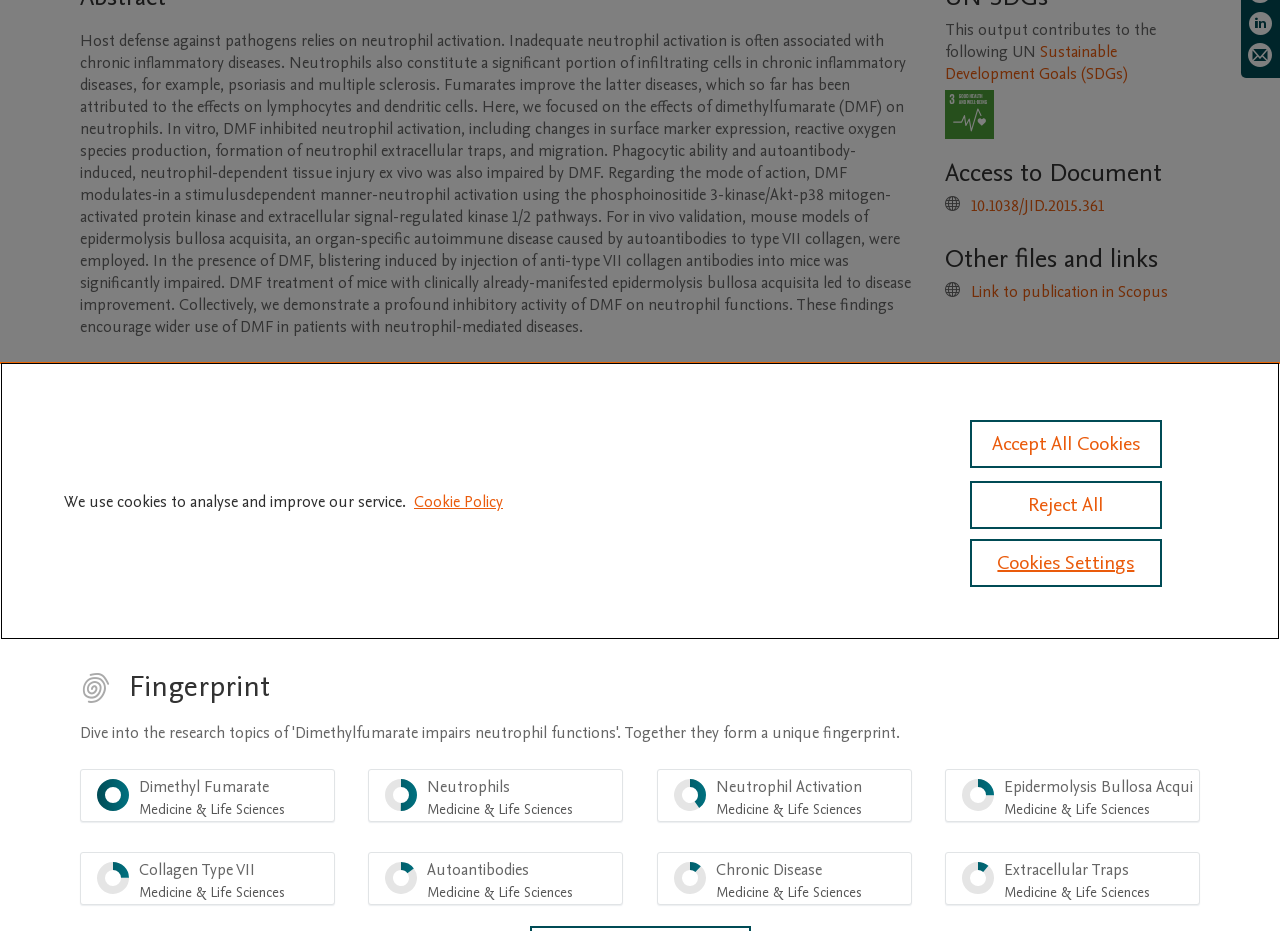Identify the bounding box for the UI element described as: "Accept All Cookies". The coordinates should be four float numbers between 0 and 1, i.e., [left, top, right, bottom].

[0.758, 0.451, 0.908, 0.503]